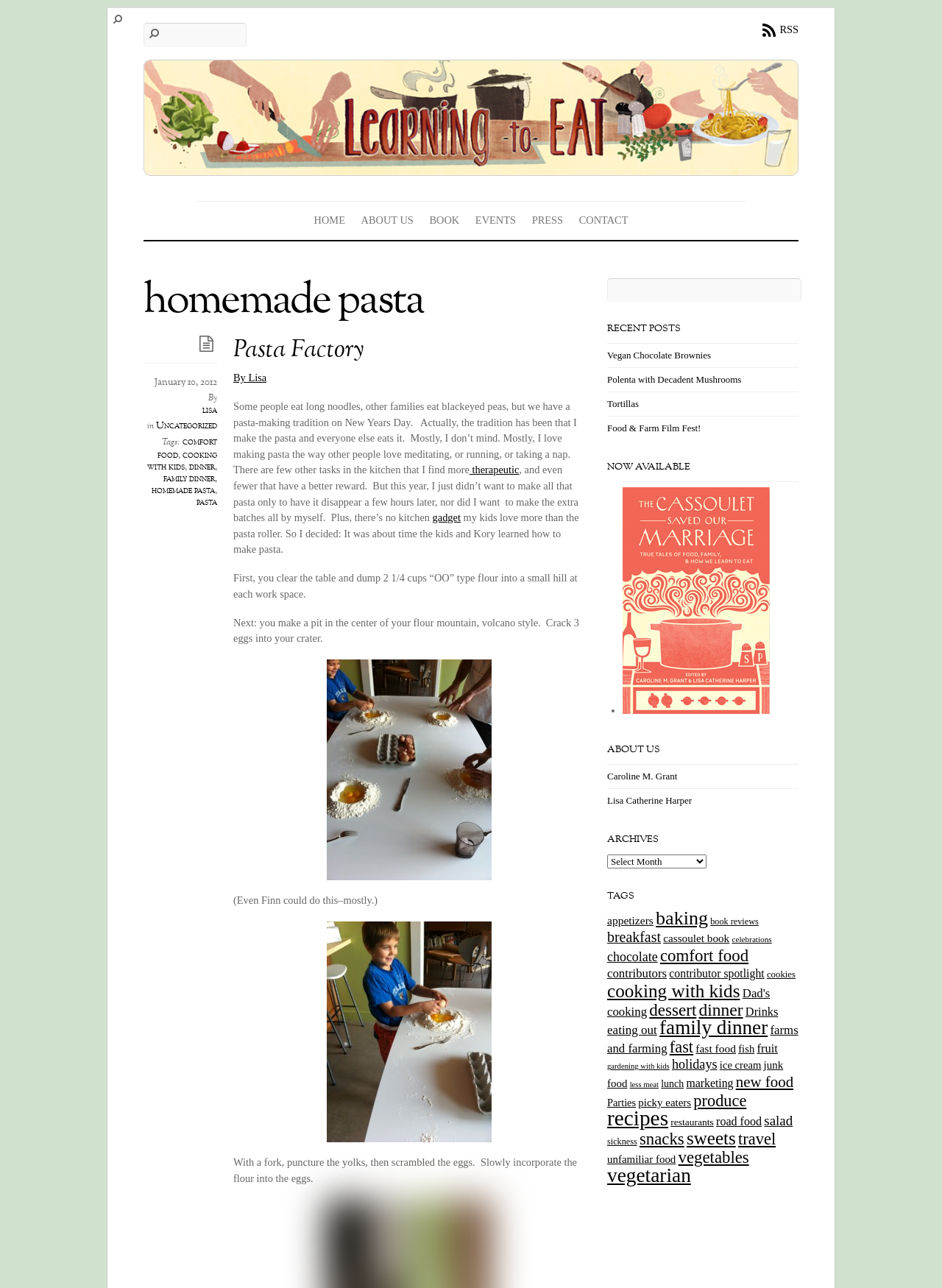What is the topic of the current post?
Look at the image and respond to the question as thoroughly as possible.

I determined the answer by looking at the heading 'homemade pasta' and the link 'homemade pasta' which suggests that the topic of the current post is about making homemade pasta.